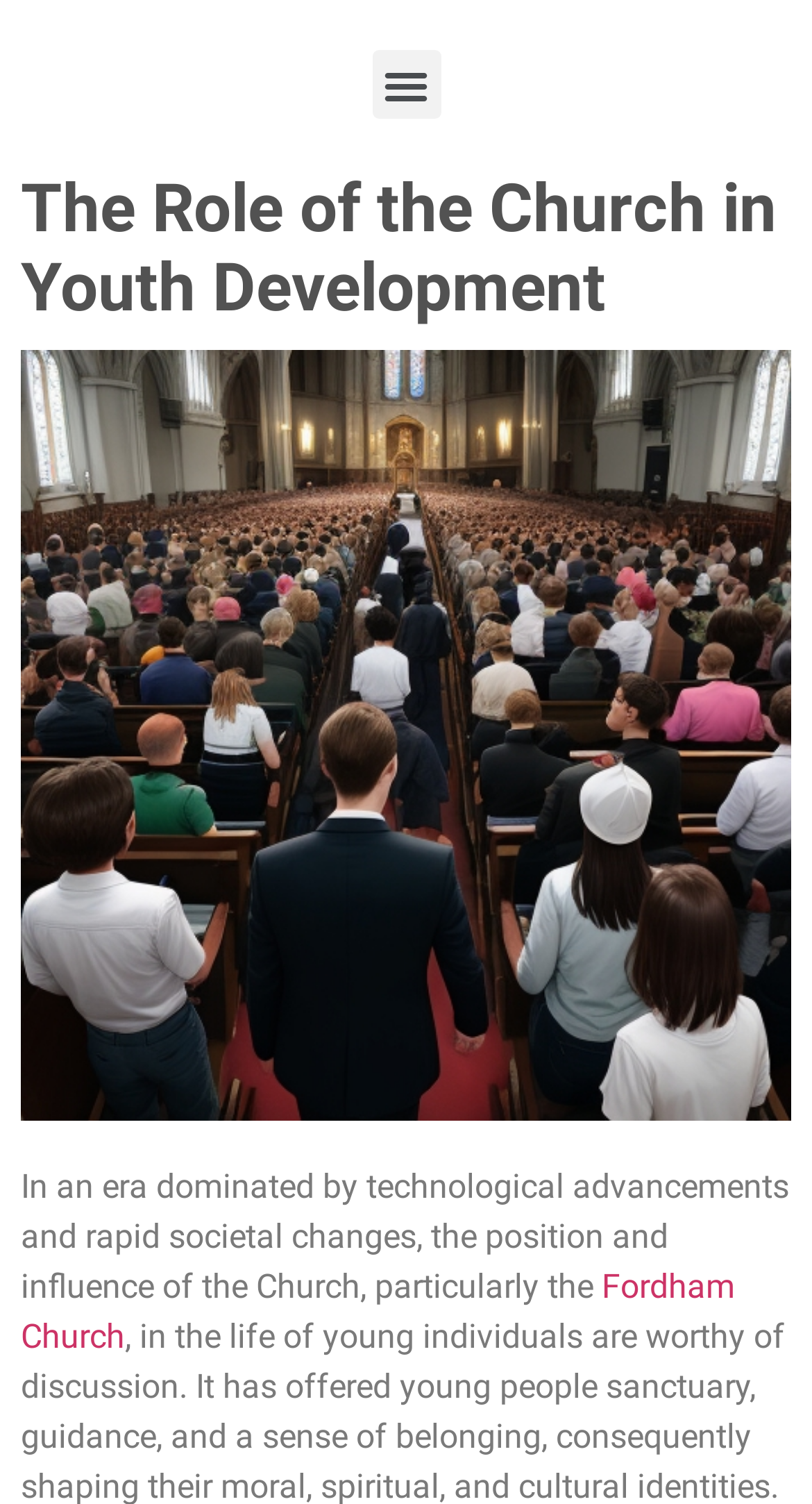Please determine the bounding box of the UI element that matches this description: Menu. The coordinates should be given as (top-left x, top-left y, bottom-right x, bottom-right y), with all values between 0 and 1.

[0.458, 0.033, 0.542, 0.079]